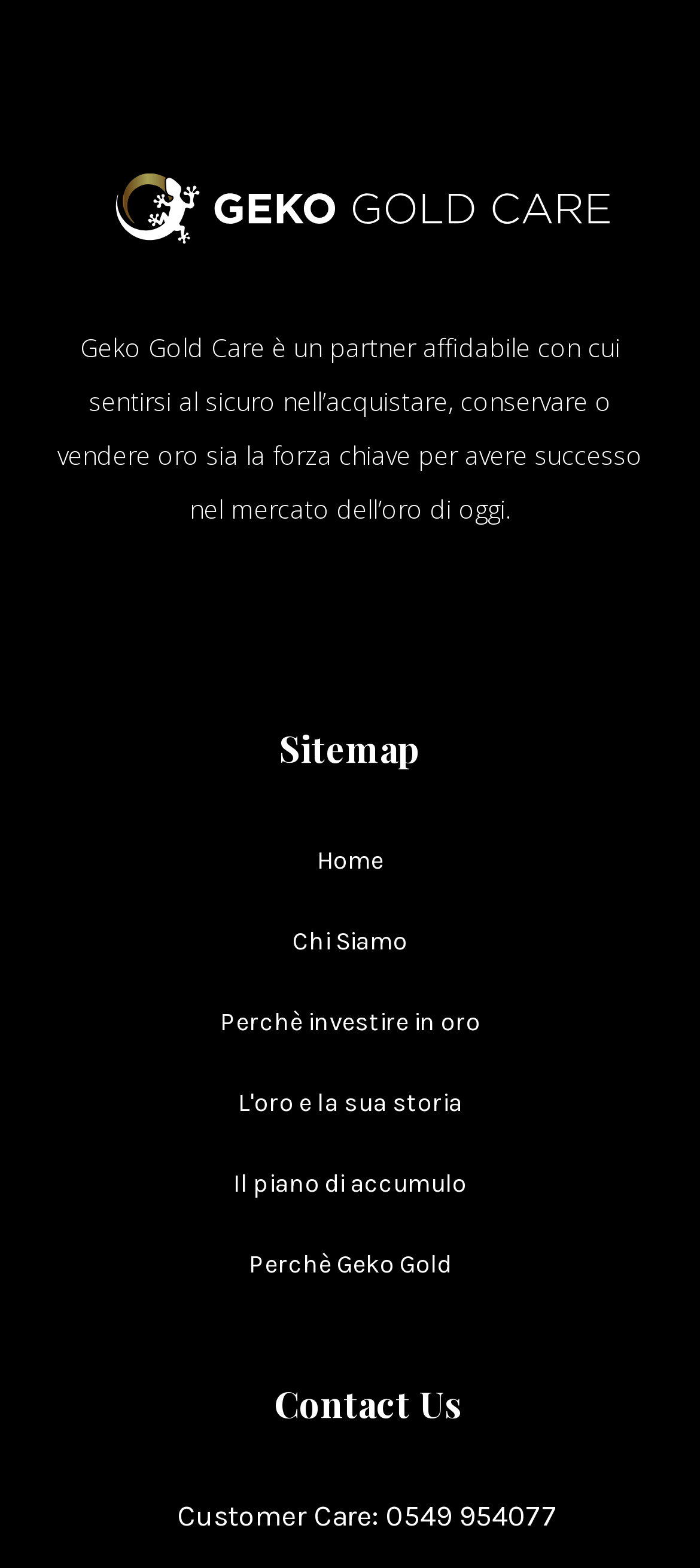Provide the bounding box coordinates of the HTML element this sentence describes: "Perchè investire in oro".

[0.077, 0.635, 0.923, 0.67]